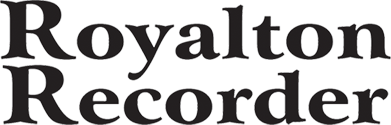What type of font is used in the Royalton Recorder's logo?
Using the visual information, answer the question in a single word or phrase.

Serif